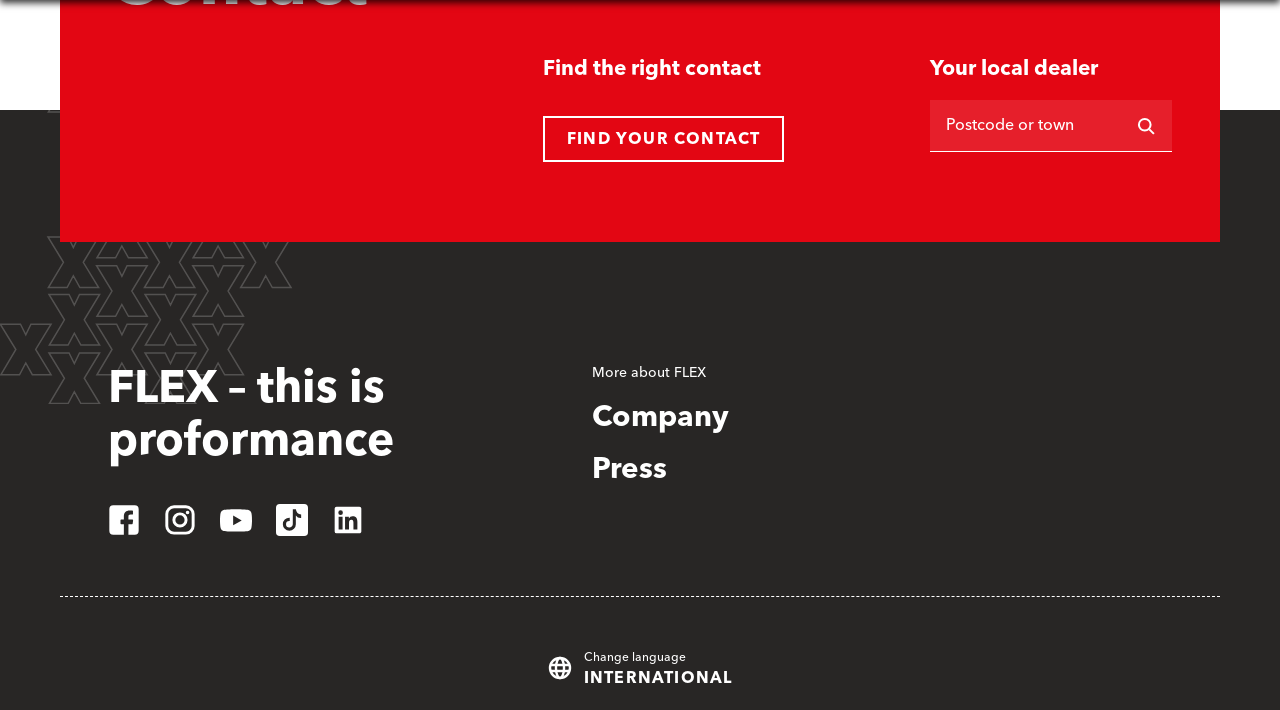Find the bounding box of the UI element described as follows: "parent_node: Postcode or town aria-label="Search"".

[0.875, 0.141, 0.915, 0.214]